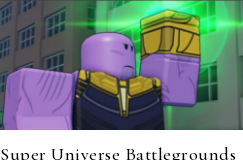What is the color of the light radiating from the object?
Please craft a detailed and exhaustive response to the question.

The object held by the central character is described as radiating a green light, suggesting its mystical or powerful essence. This detail is mentioned in the caption to highlight the object's importance in the game.